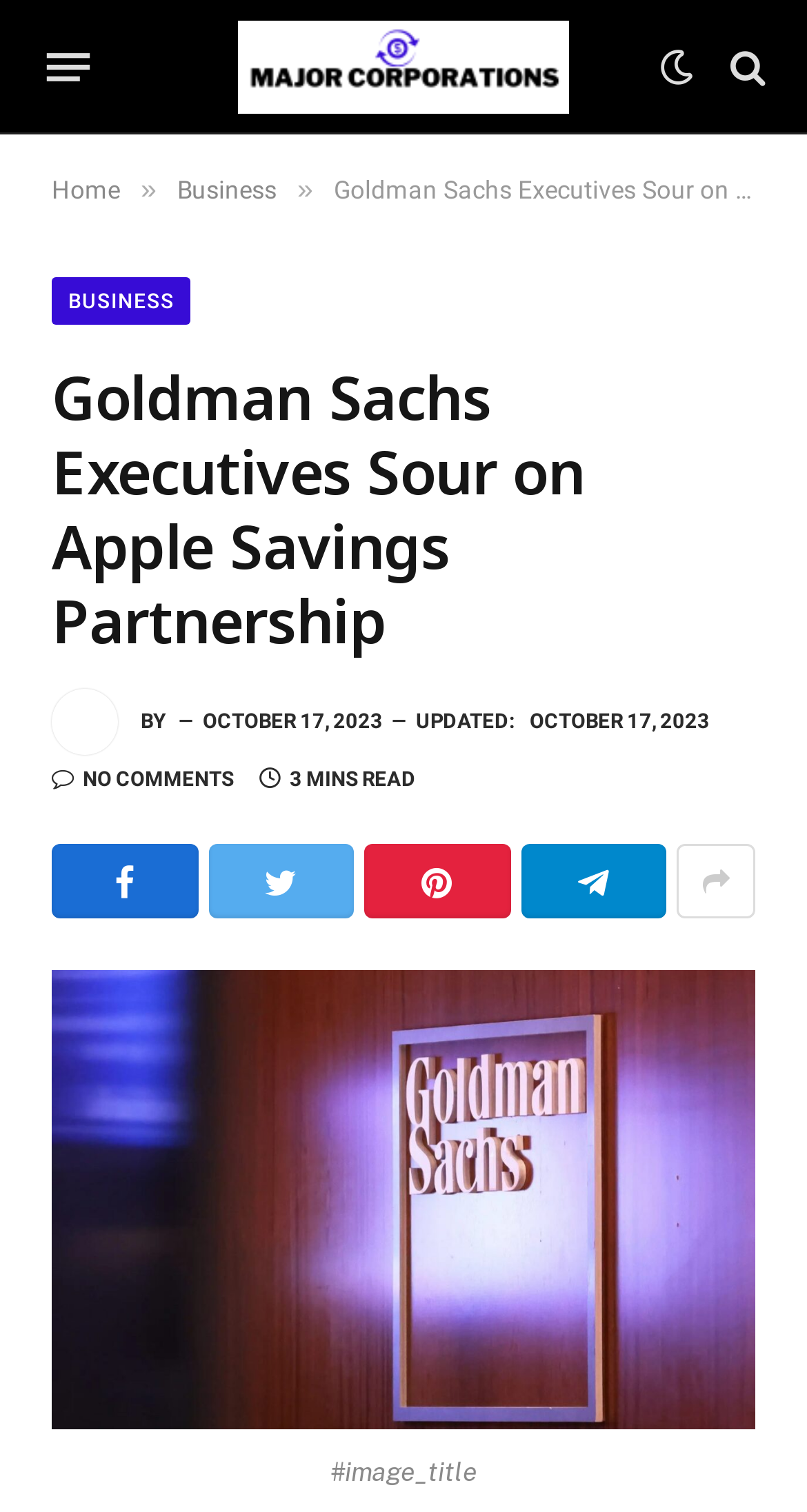Identify and provide the main heading of the webpage.

Goldman Sachs Executives Sour on Apple Savings Partnership